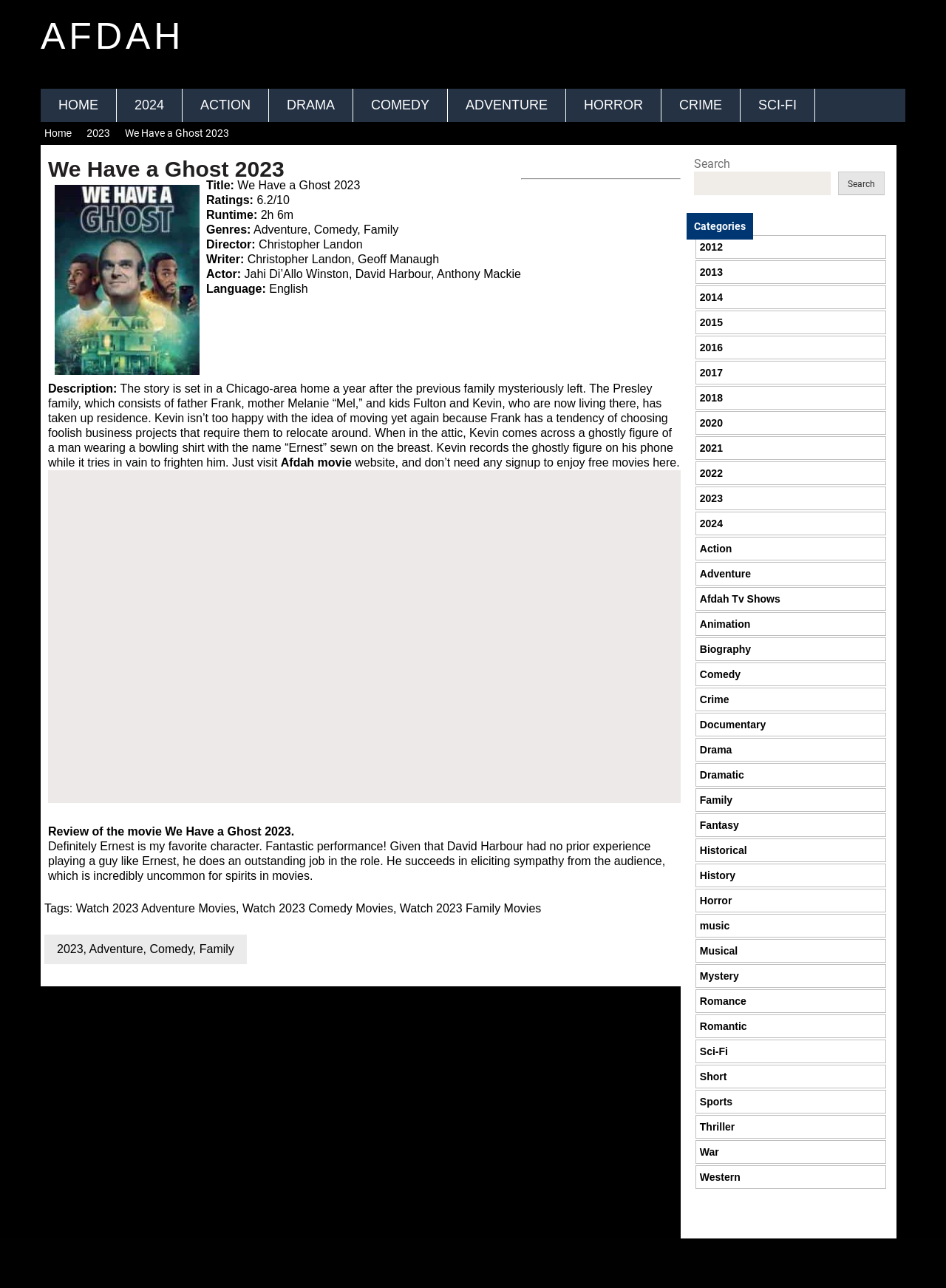Predict the bounding box coordinates of the UI element that matches this description: "Afdah Tv Shows". The coordinates should be in the format [left, top, right, bottom] with each value between 0 and 1.

[0.74, 0.46, 0.825, 0.469]